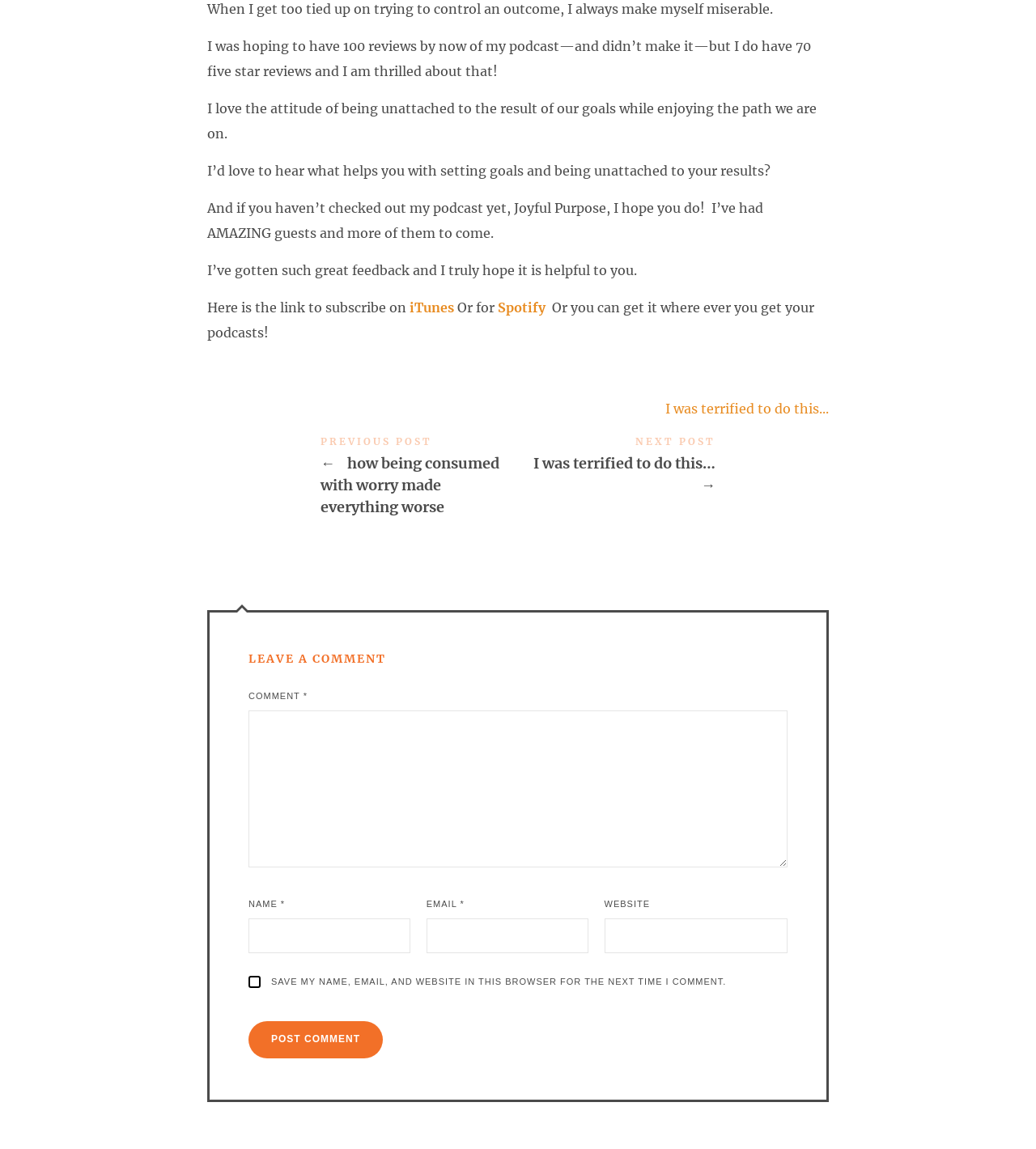Please identify the coordinates of the bounding box that should be clicked to fulfill this instruction: "Subscribe to the podcast on iTunes".

[0.395, 0.261, 0.441, 0.275]